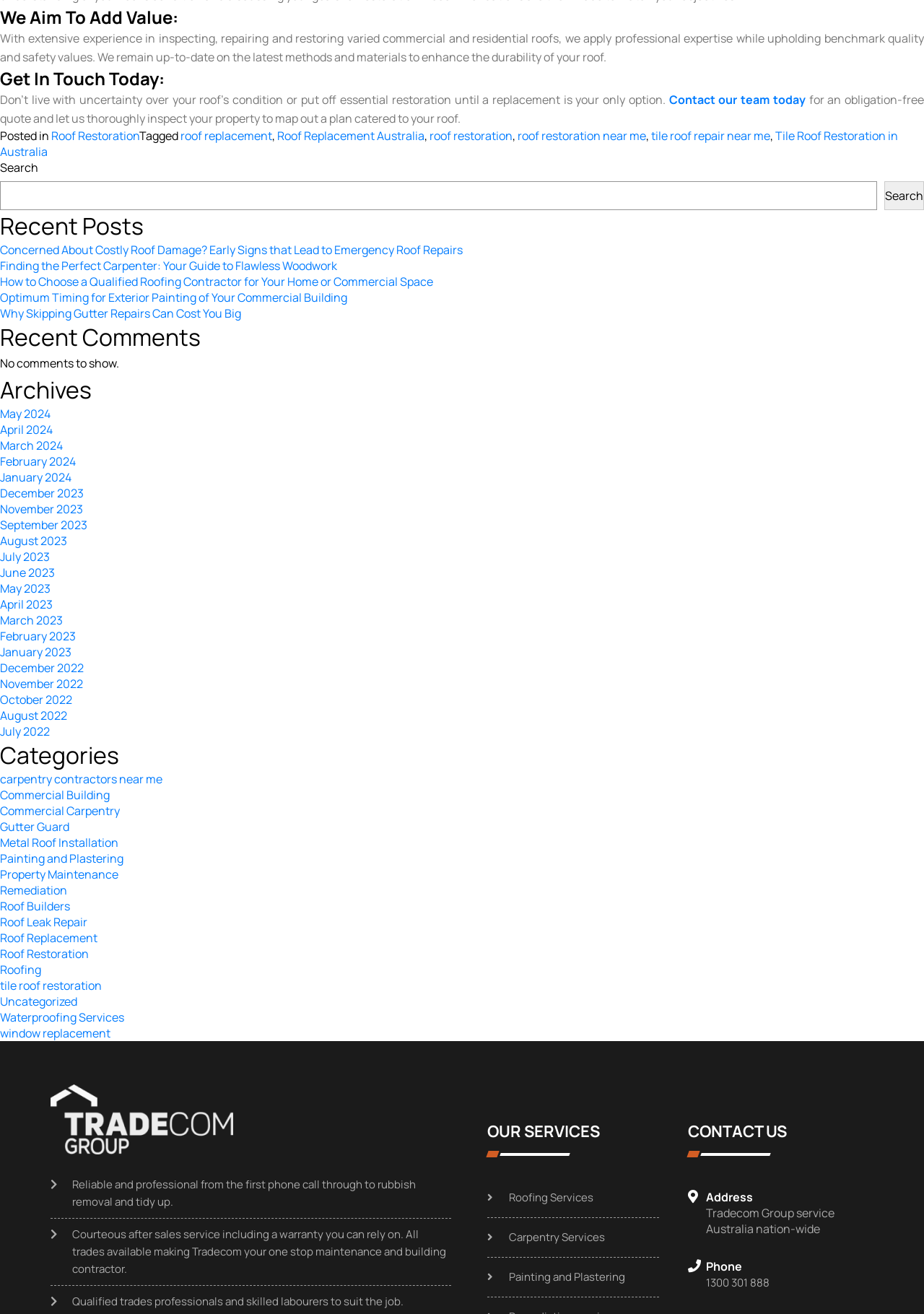Given the description "parent_node: Search name="s"", provide the bounding box coordinates of the corresponding UI element.

[0.0, 0.138, 0.949, 0.16]